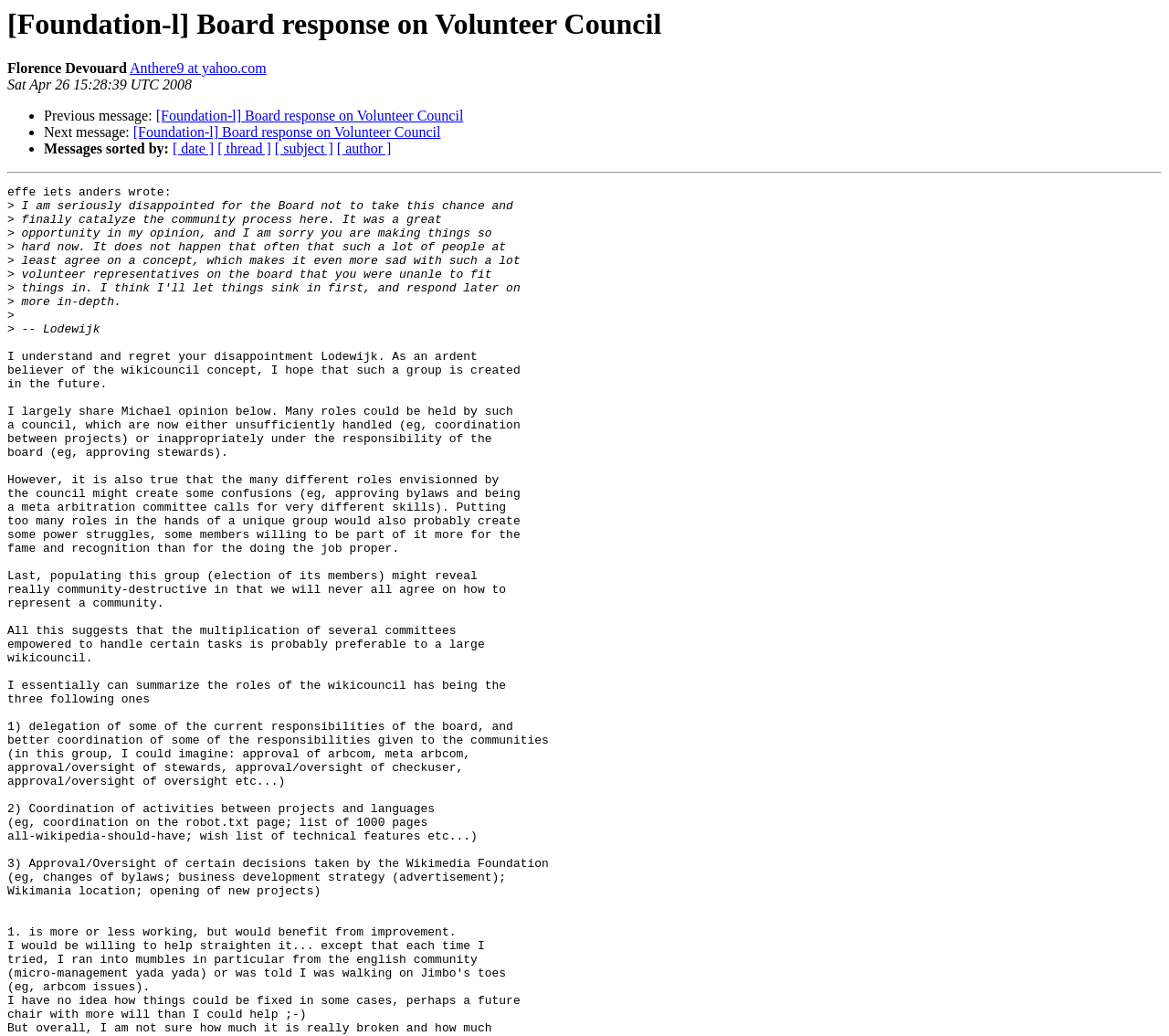Determine the bounding box coordinates of the UI element described by: "[ date ]".

[0.148, 0.136, 0.183, 0.151]